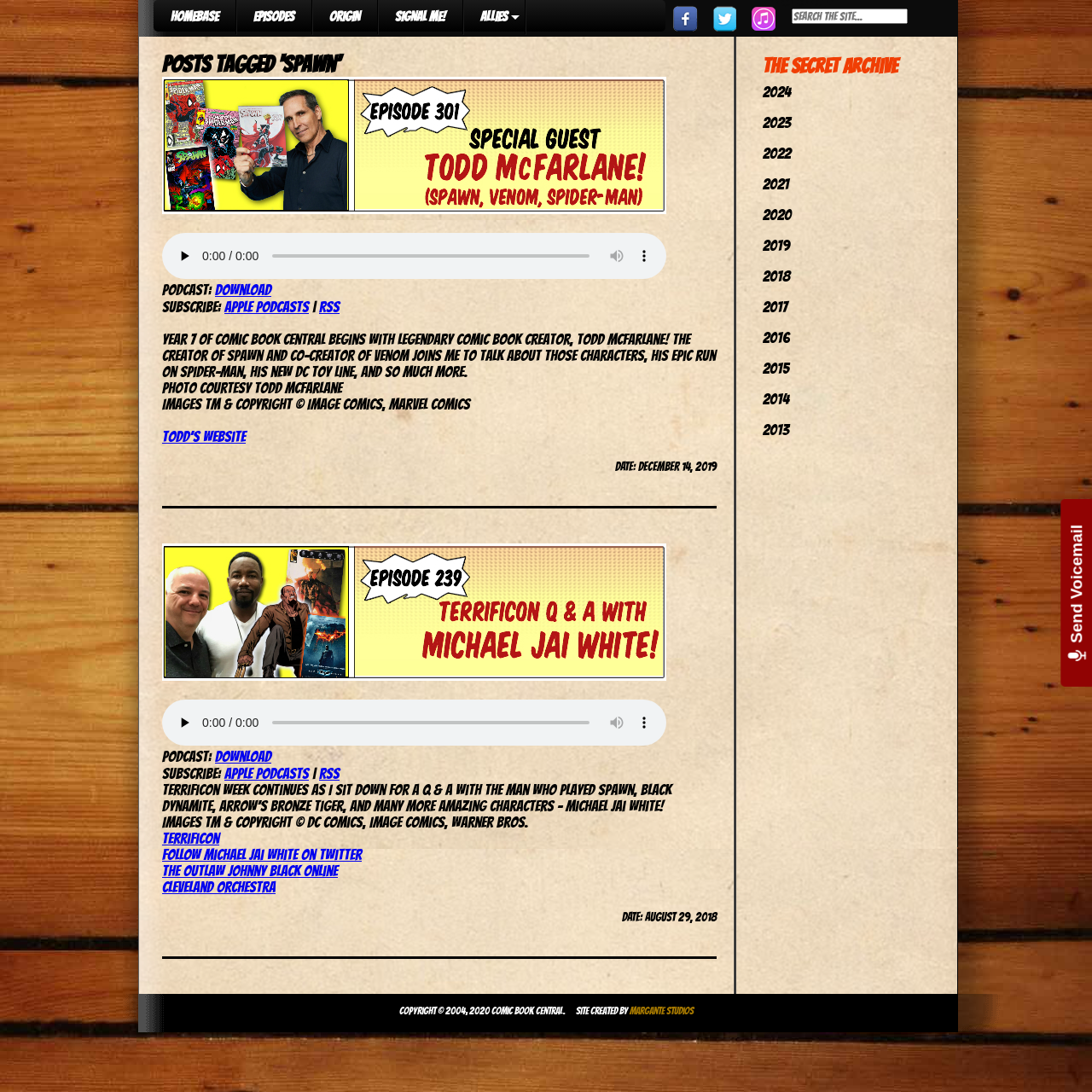Using a single word or phrase, answer the following question: 
What is the text of the first static text element?

Year 7 of Comic Book Central begins with legendary comic book creator, Todd McFarlane!